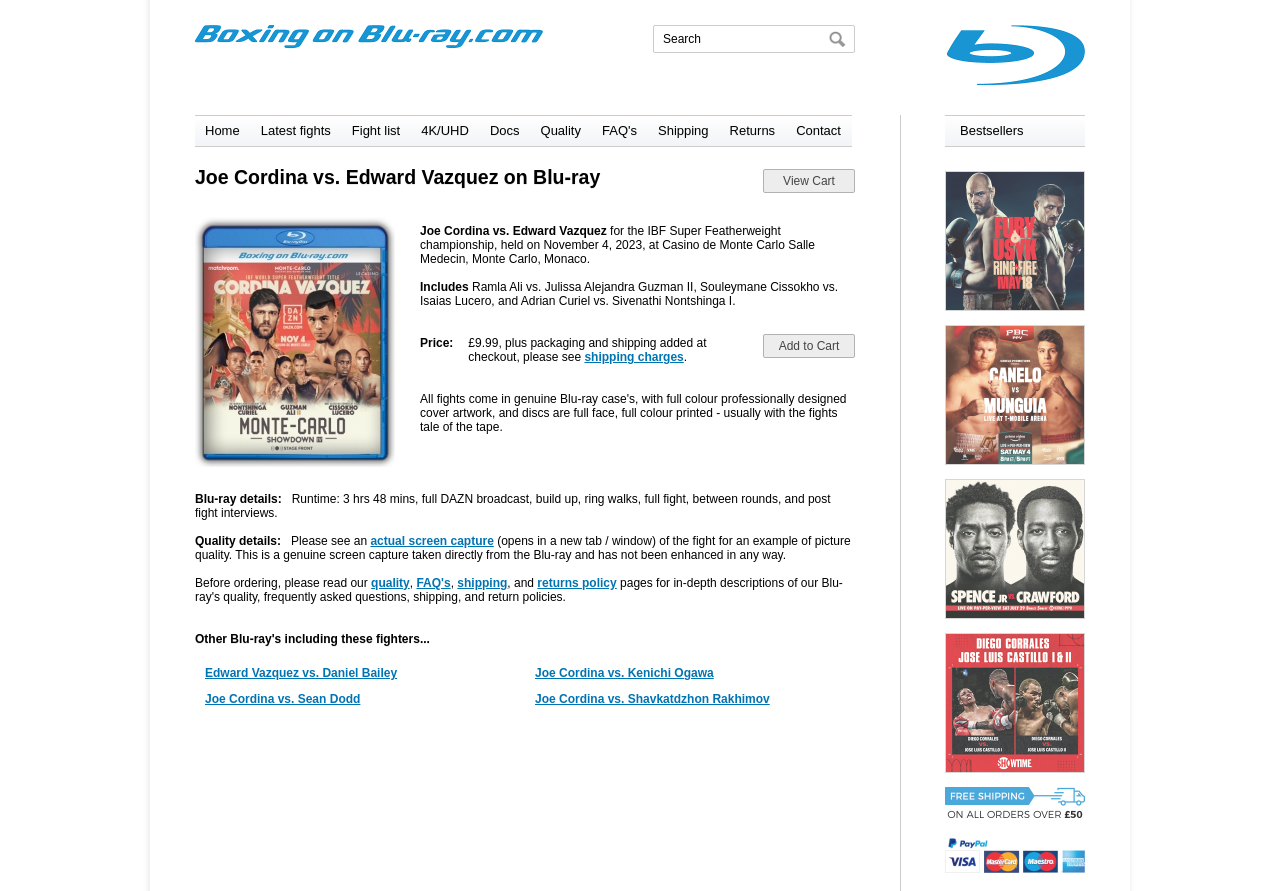Pinpoint the bounding box coordinates of the clickable area necessary to execute the following instruction: "Search for a boxing event". The coordinates should be given as four float numbers between 0 and 1, namely [left, top, right, bottom].

[0.518, 0.033, 0.664, 0.055]